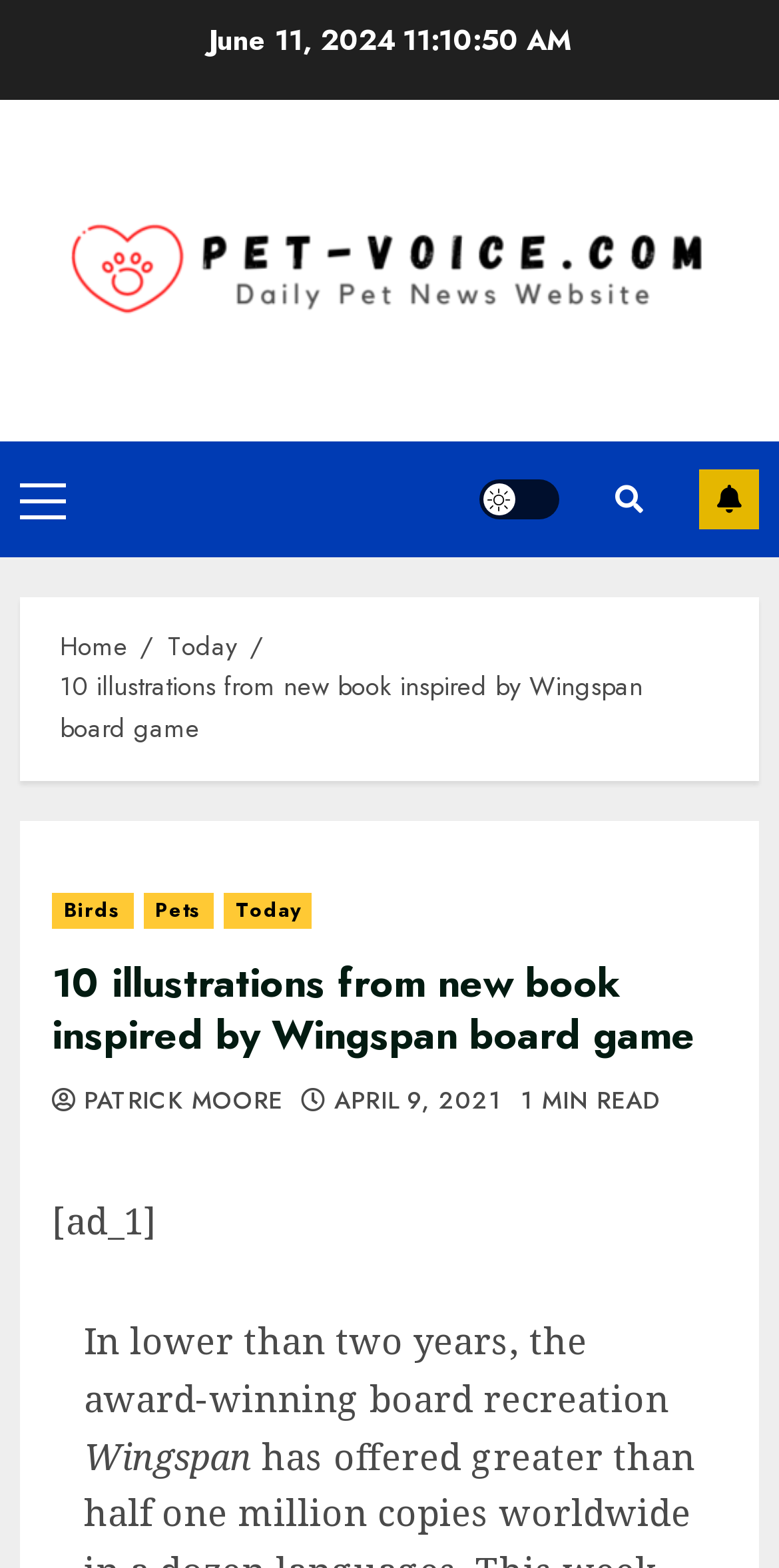Show the bounding box coordinates of the element that should be clicked to complete the task: "Click on the 'Home' link".

[0.077, 0.399, 0.164, 0.425]